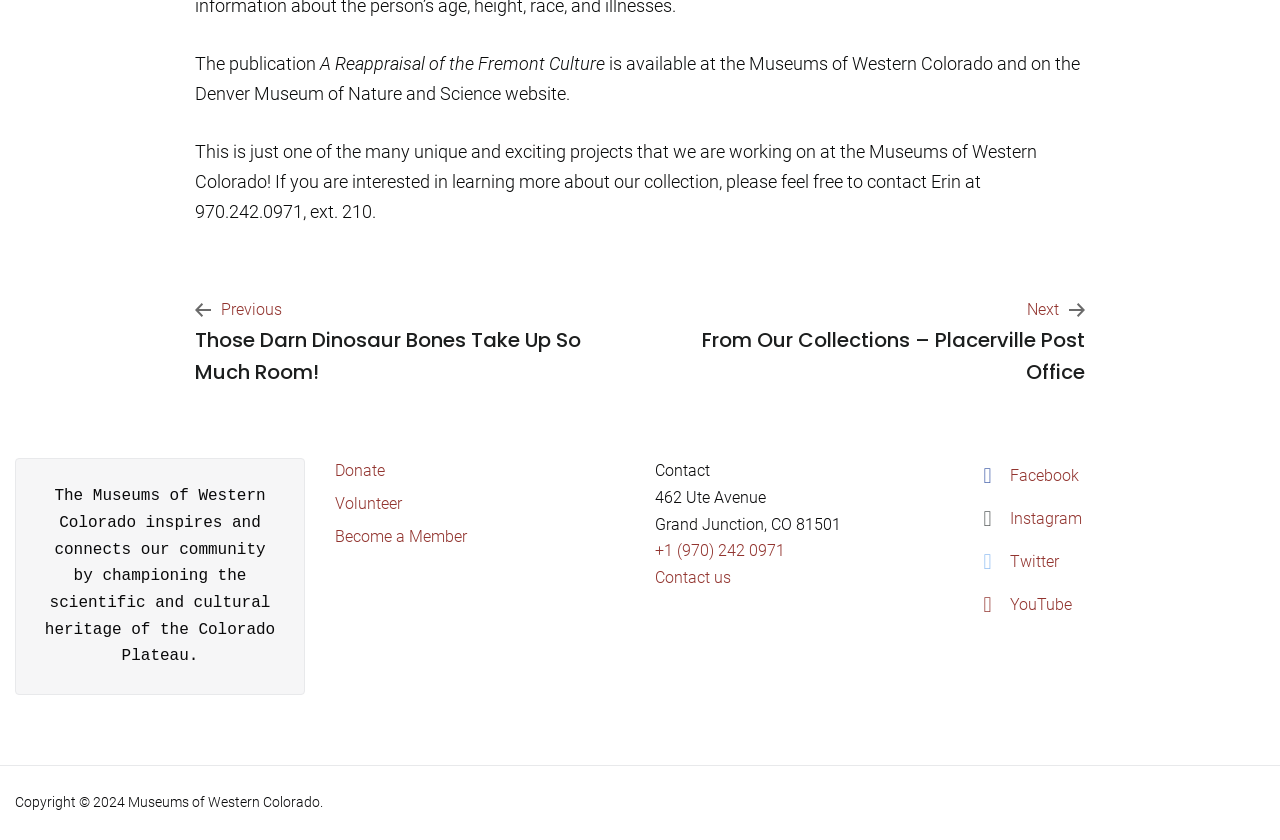What is the year of copyright for the Museums of Western Colorado?
Refer to the image and give a detailed response to the question.

The question asks for the year of copyright for the Museums of Western Colorado, which is mentioned at the bottom of the webpage as 'Copyright © 2024 Museums of Western Colorado'.